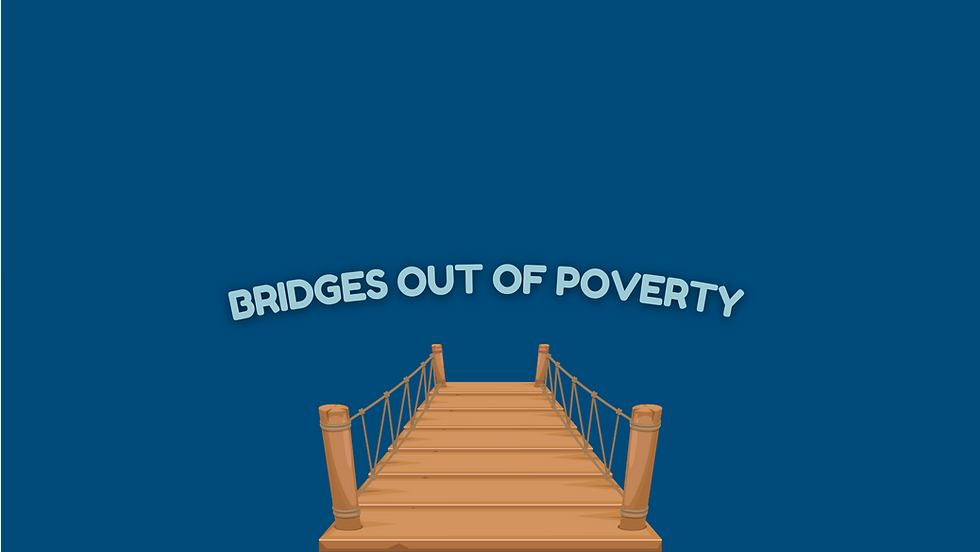What is the font style of the text?
Carefully analyze the image and provide a thorough answer to the question.

The font style of the text 'Bridges Out of Poverty' is described as 'friendly, rounded', which suggests a approachable and optimistic tone, fitting for a platform aimed at education and community engagement.